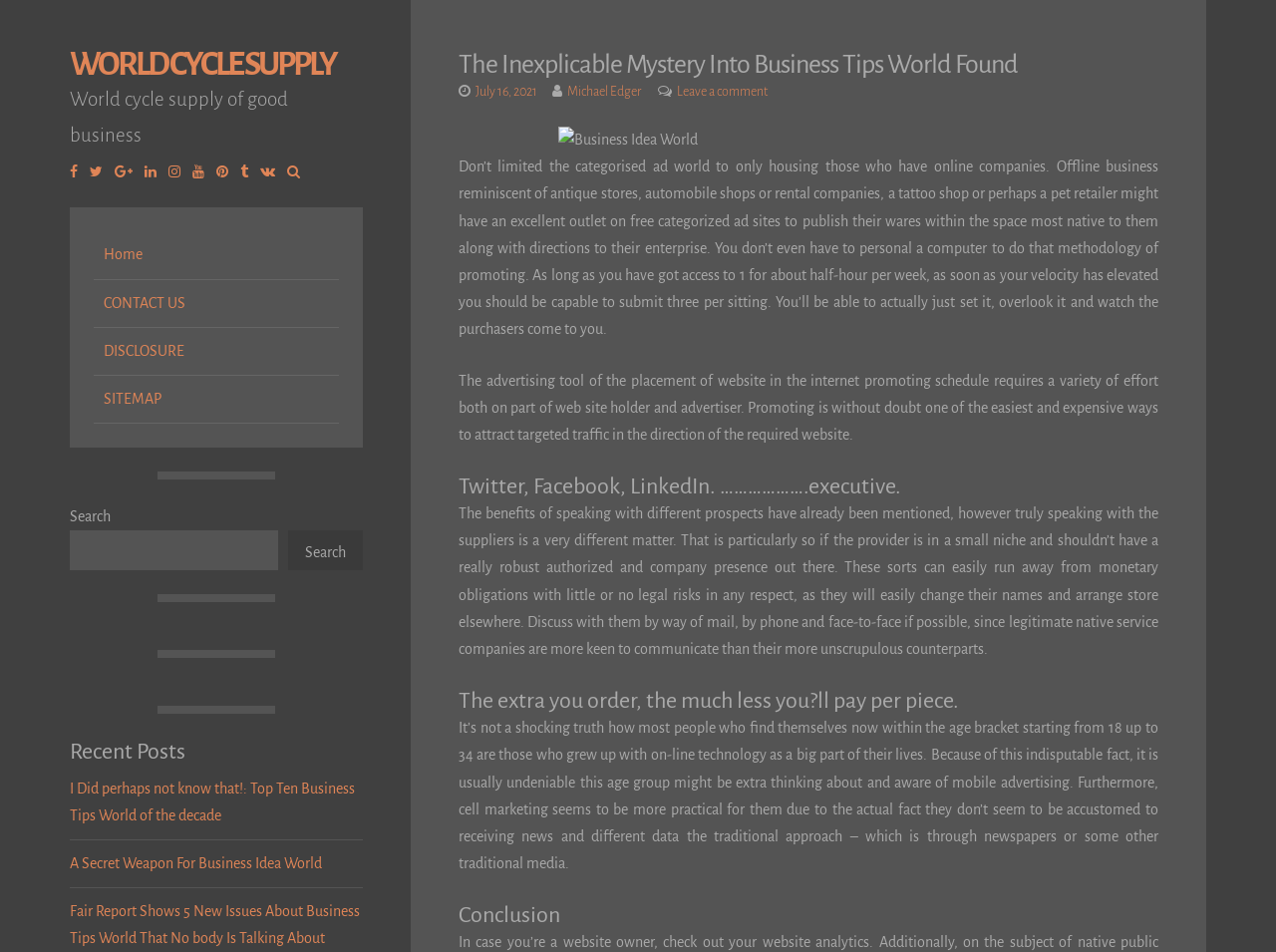Using the details in the image, give a detailed response to the question below:
What social media platforms are available?

The social media platforms are listed as links on the top-right corner of the webpage, including Facebook, Twitter, Google Plus, LinkedIn, Instagram, YouTube, Pinterest, Tumblr, and VK.